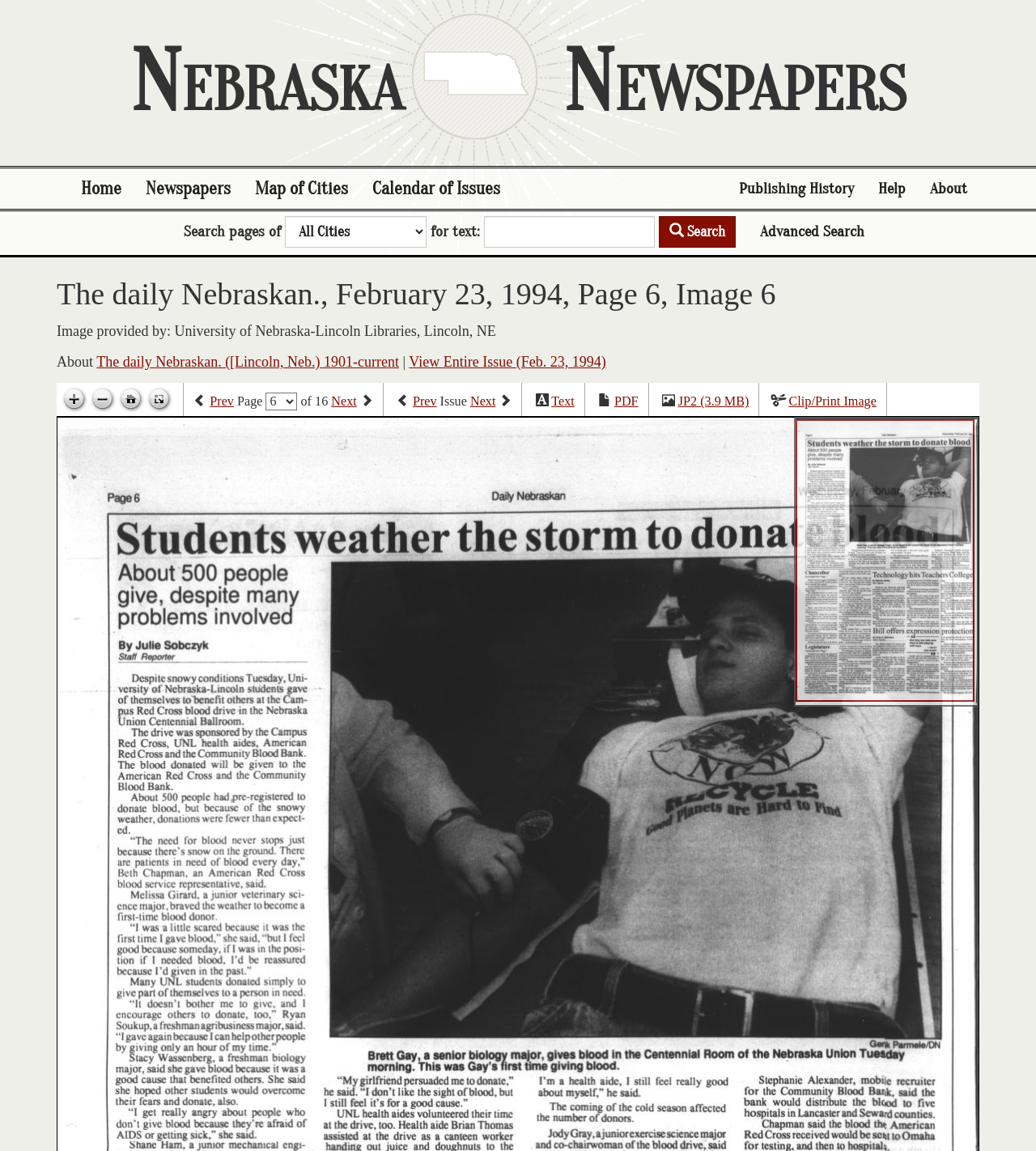Please respond in a single word or phrase: 
How many pages are in this issue?

16